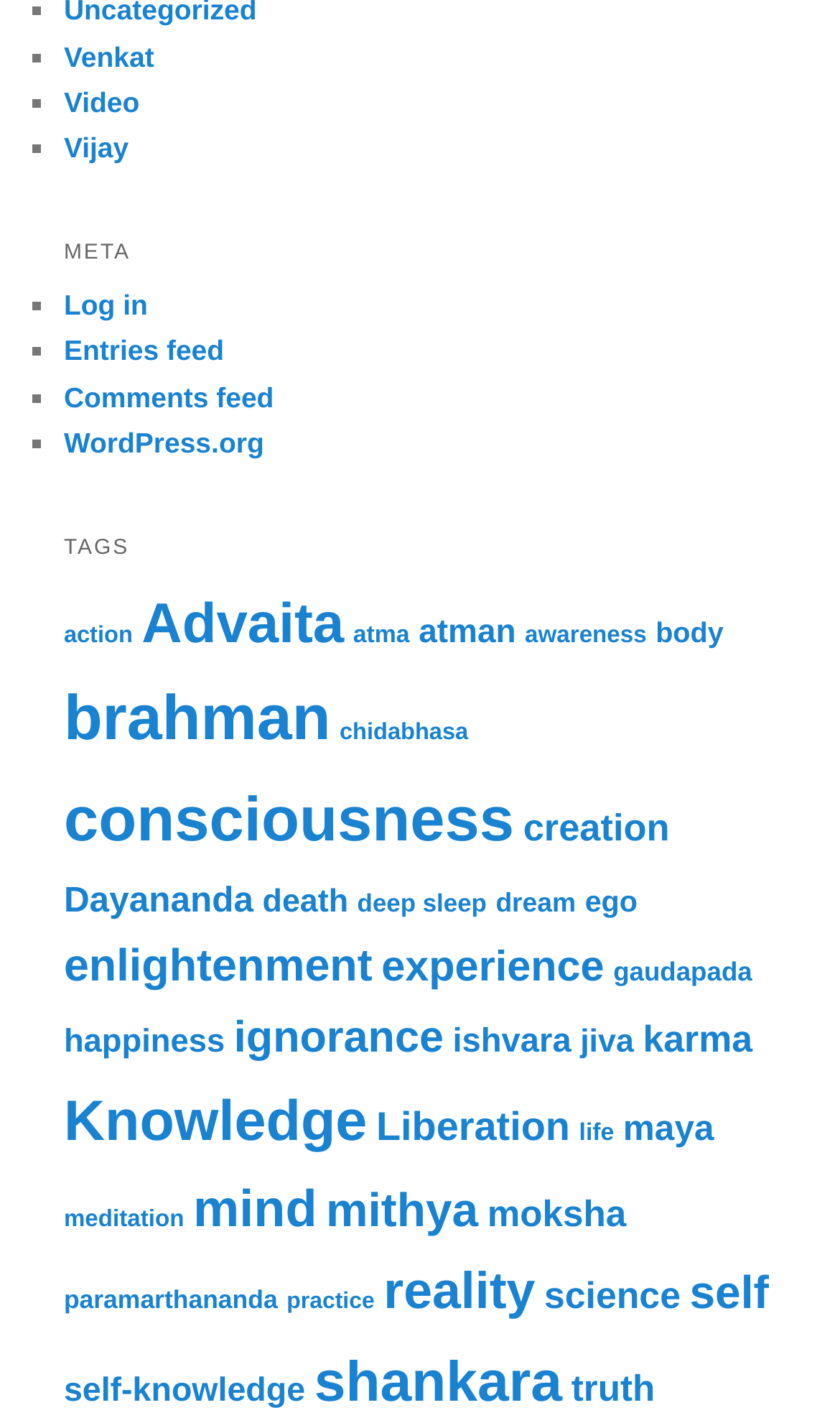What is the last link on the webpage?
Based on the visual content, answer with a single word or a brief phrase.

shankara (226 items)